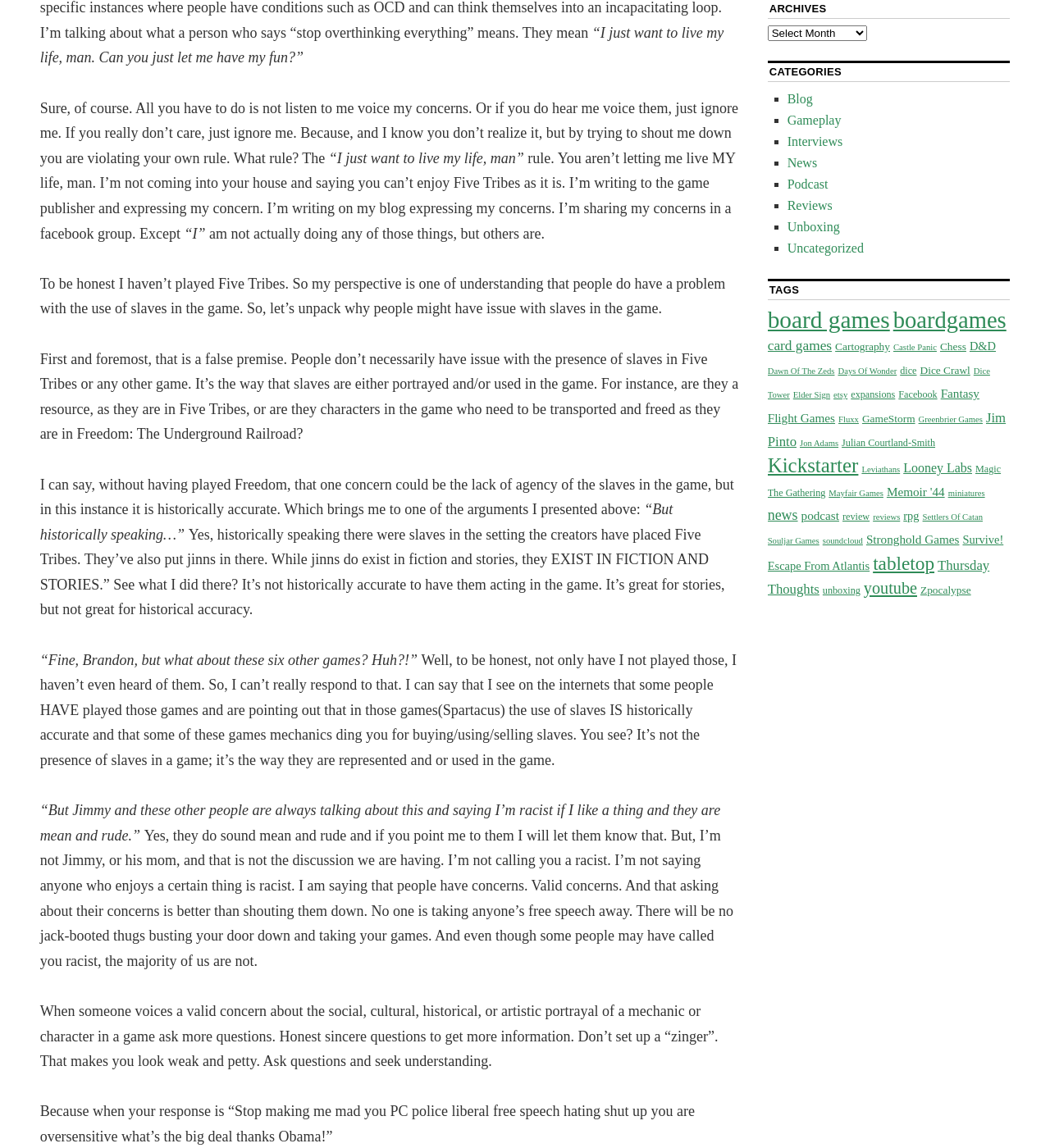Given the description of the UI element: "Magic The Gathering", predict the bounding box coordinates in the form of [left, top, right, bottom], with each value being a float between 0 and 1.

[0.731, 0.404, 0.953, 0.434]